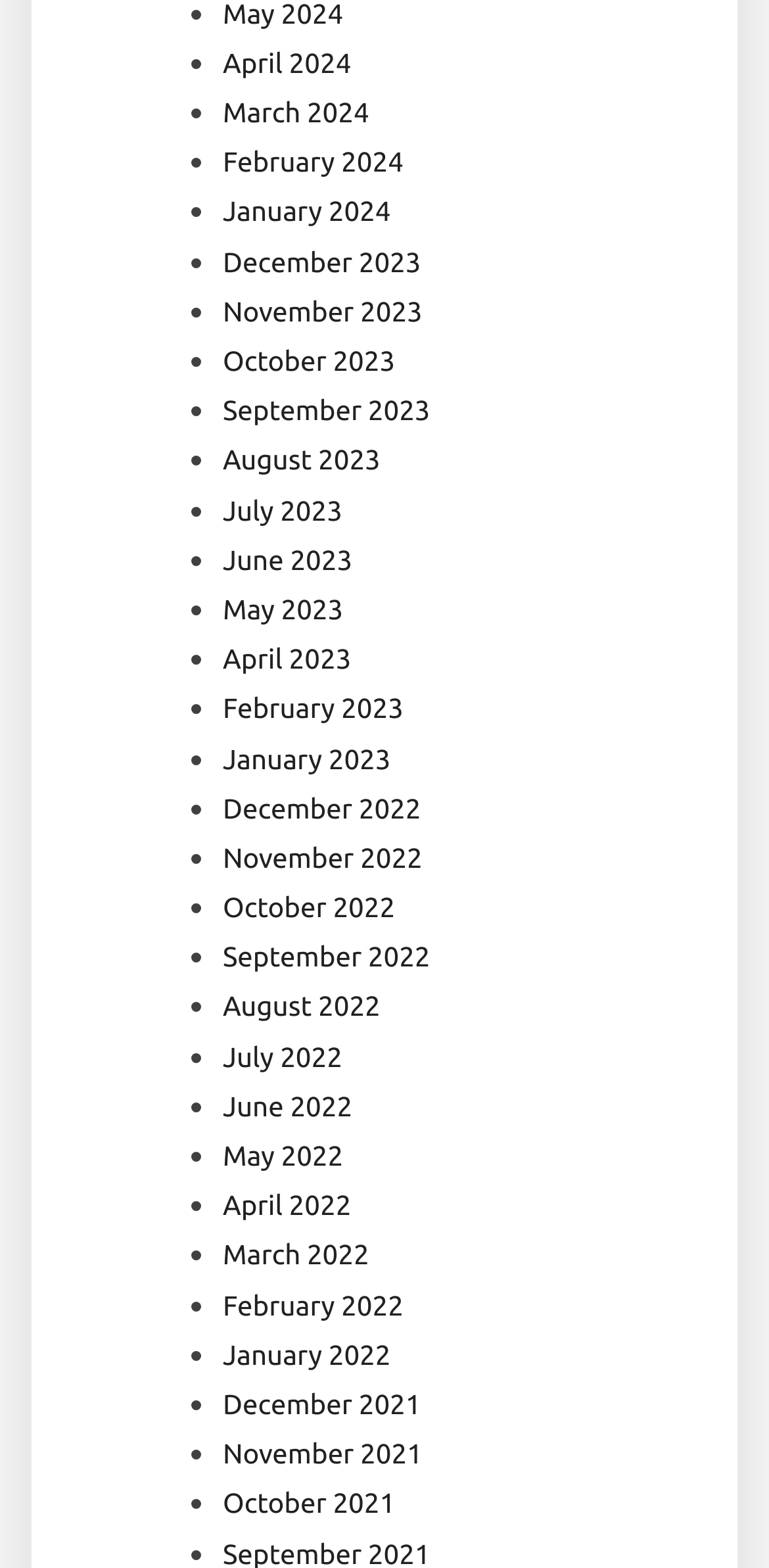Please identify the bounding box coordinates of the element on the webpage that should be clicked to follow this instruction: "View October 2022". The bounding box coordinates should be given as four float numbers between 0 and 1, formatted as [left, top, right, bottom].

[0.29, 0.569, 0.514, 0.589]